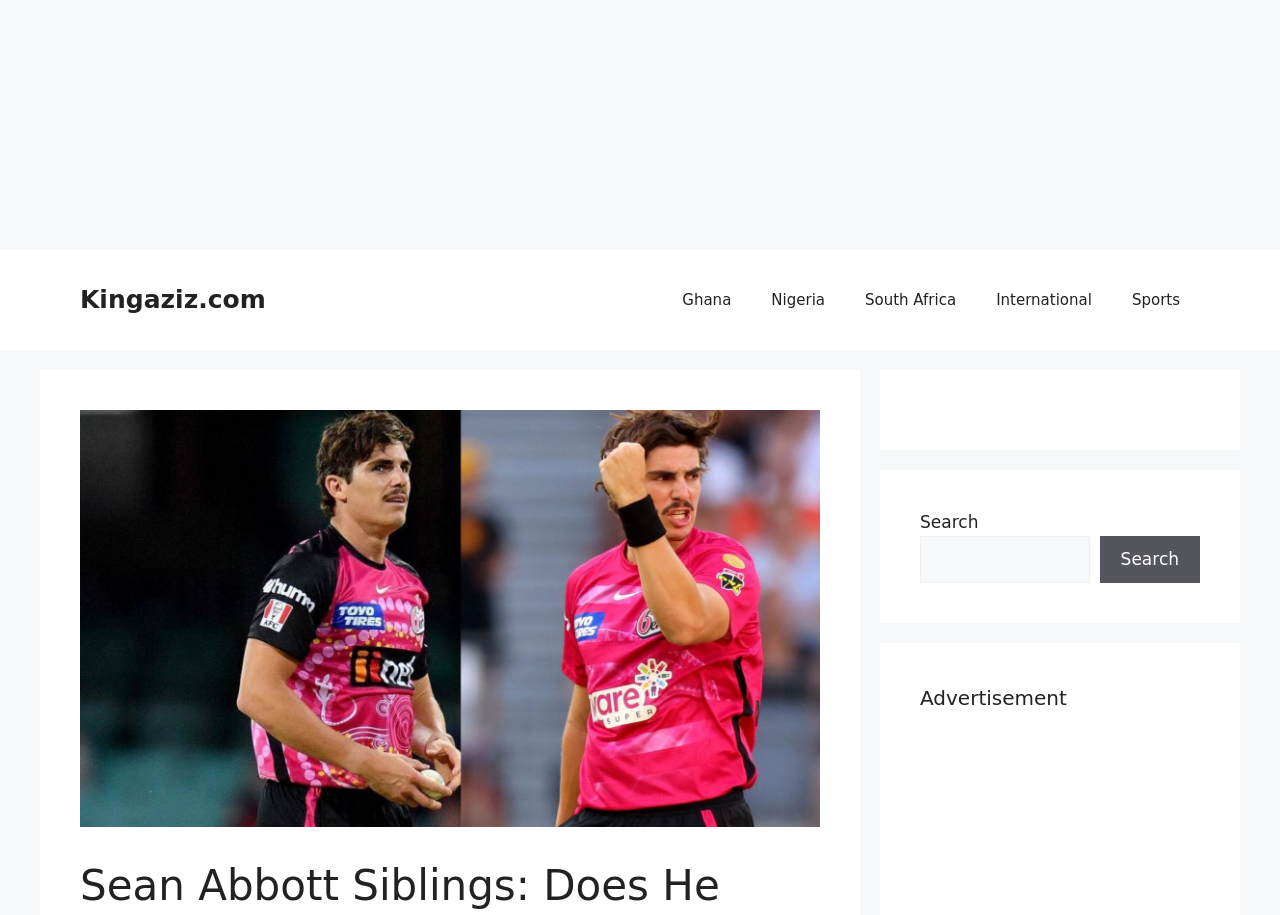Using the information in the image, give a comprehensive answer to the question: 
What is the purpose of the search box?

I analyzed the search box element and its surrounding elements, including the StaticText 'Search' and the button 'Search', and concluded that the search box is intended for users to input search queries.